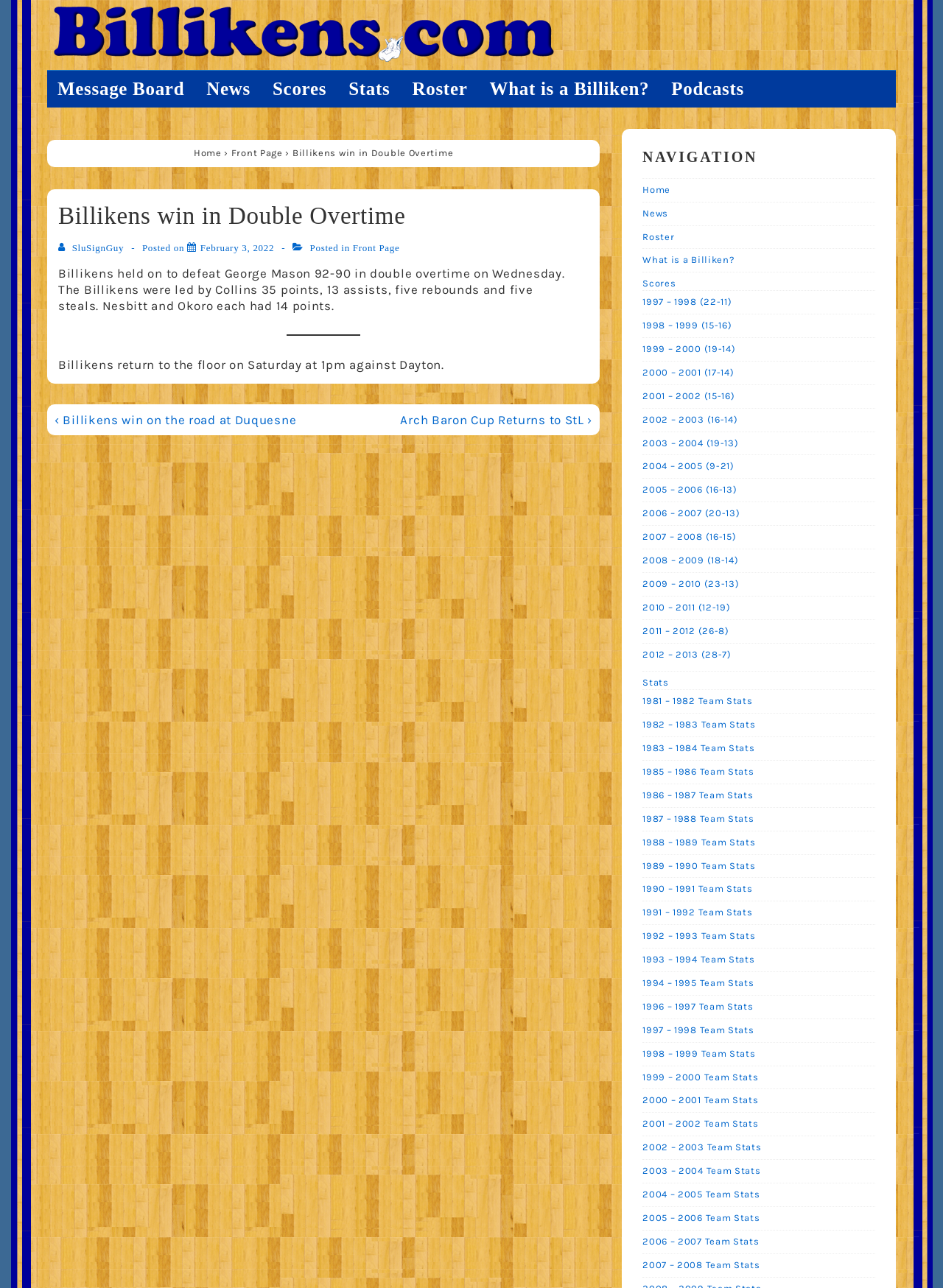Please find and report the primary heading text from the webpage.

Billikens win in Double Overtime